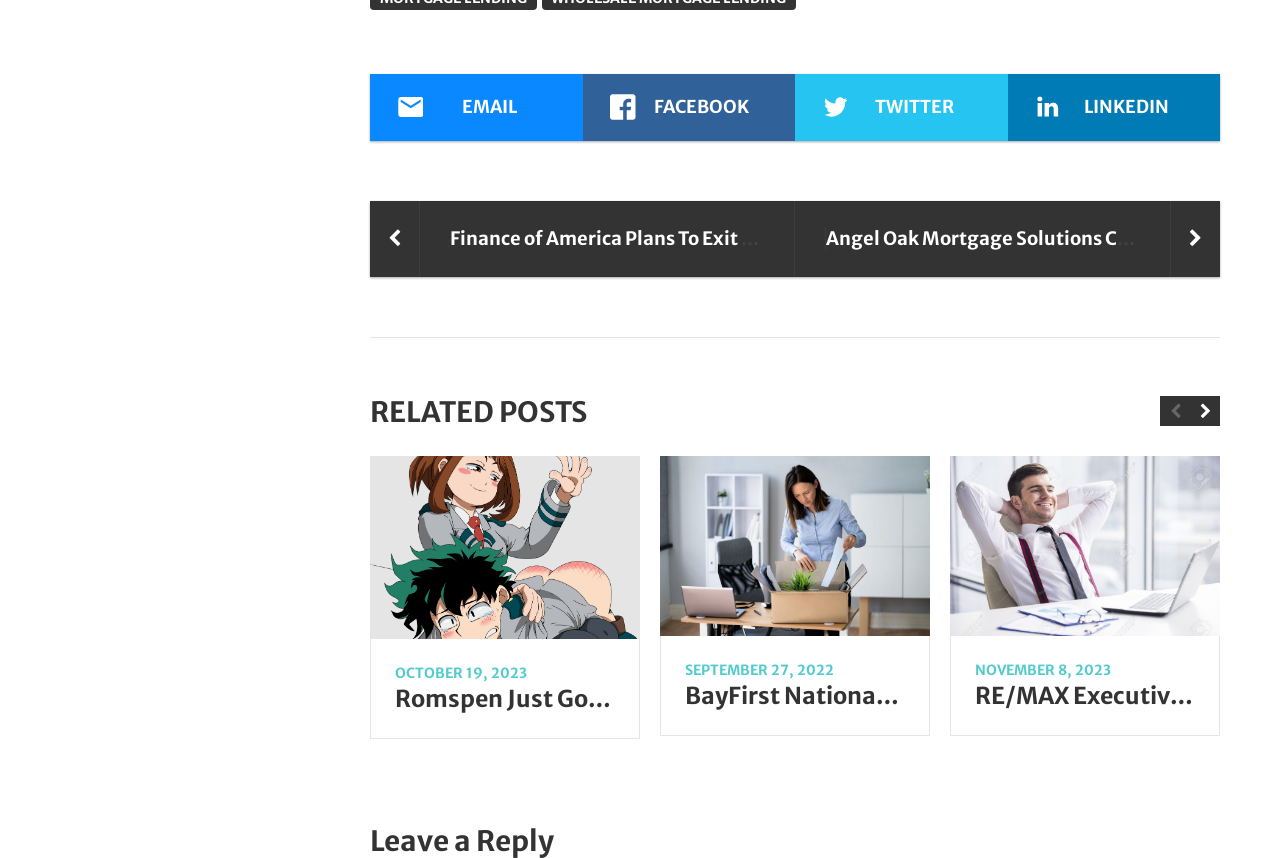Refer to the image and provide a thorough answer to this question:
What is the function of the 'Previous' and 'Next' buttons?

The 'Previous' and 'Next' buttons are likely used for pagination, allowing users to navigate through multiple pages of content, such as news articles or blog posts.